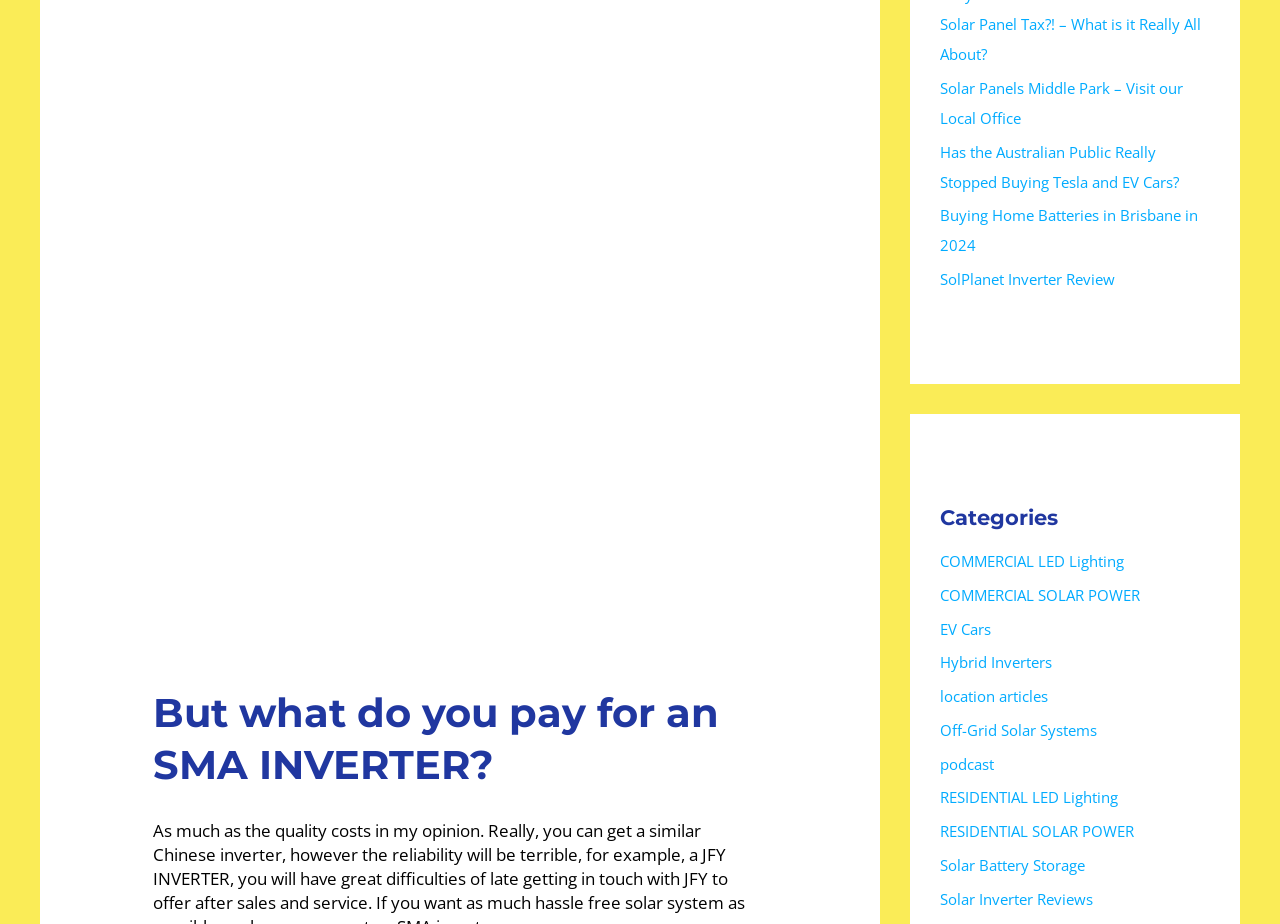Pinpoint the bounding box coordinates of the clickable element to carry out the following instruction: "Visit the local office in Middle Park."

[0.734, 0.084, 0.924, 0.138]